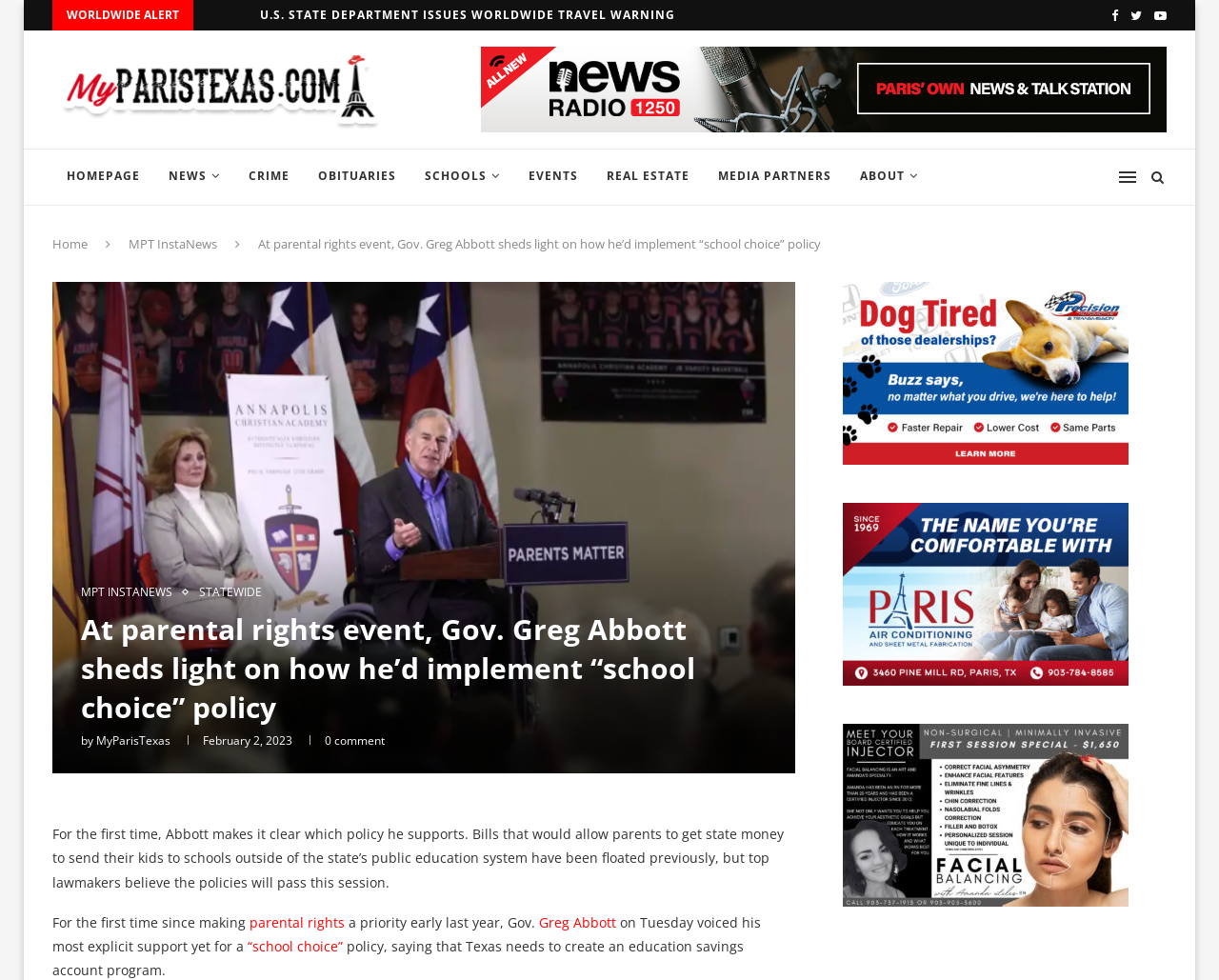Find the UI element described as: "MyParisTexas" and predict its bounding box coordinates. Ensure the coordinates are four float numbers between 0 and 1, [left, top, right, bottom].

[0.079, 0.748, 0.14, 0.764]